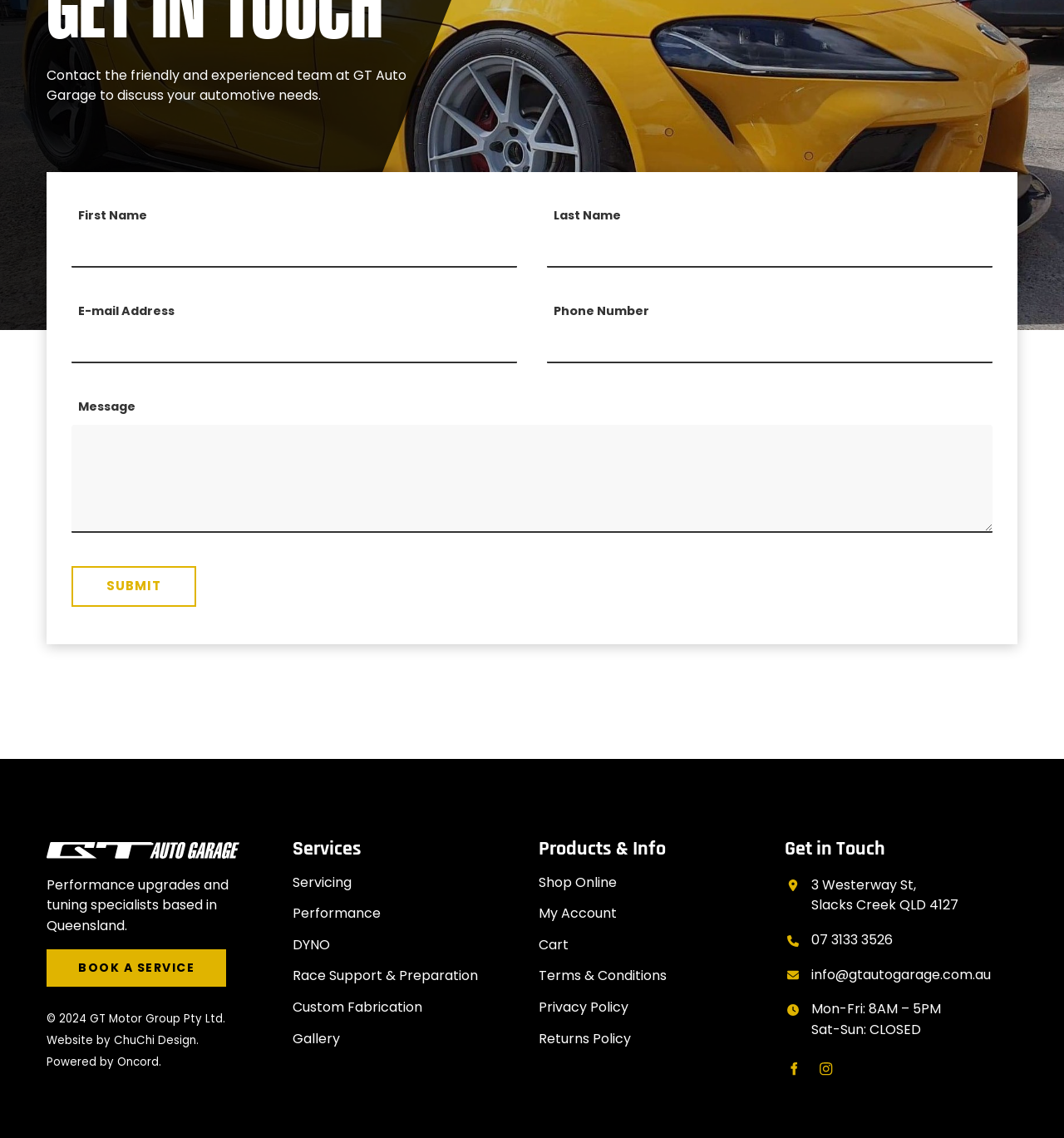What are the business hours of the auto garage?
Answer with a single word or phrase by referring to the visual content.

Mon-Fri: 8AM – 5PM Sat-Sun: CLOSED